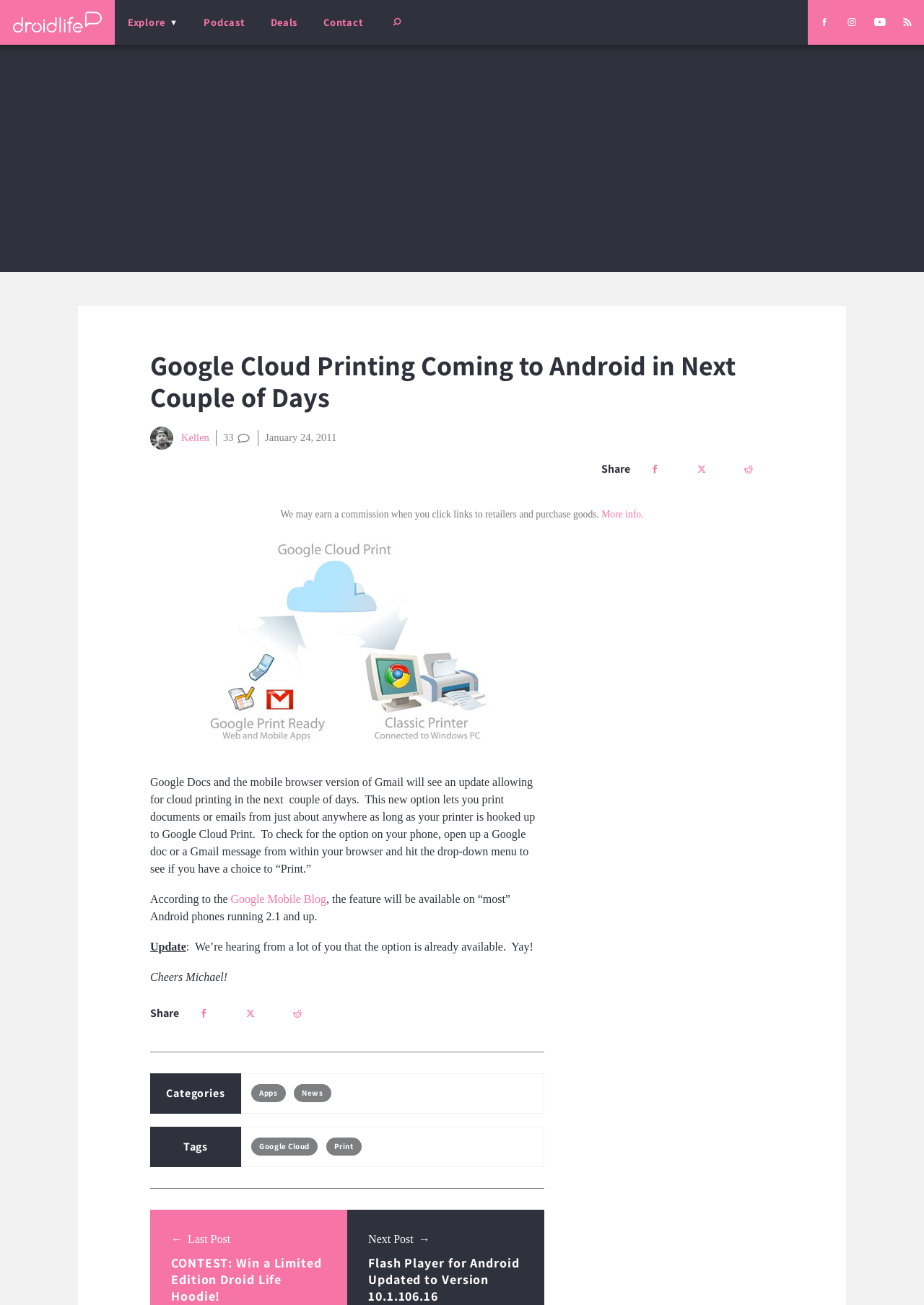Using the description: "Skip to content", identify the bounding box of the corresponding UI element in the screenshot.

None